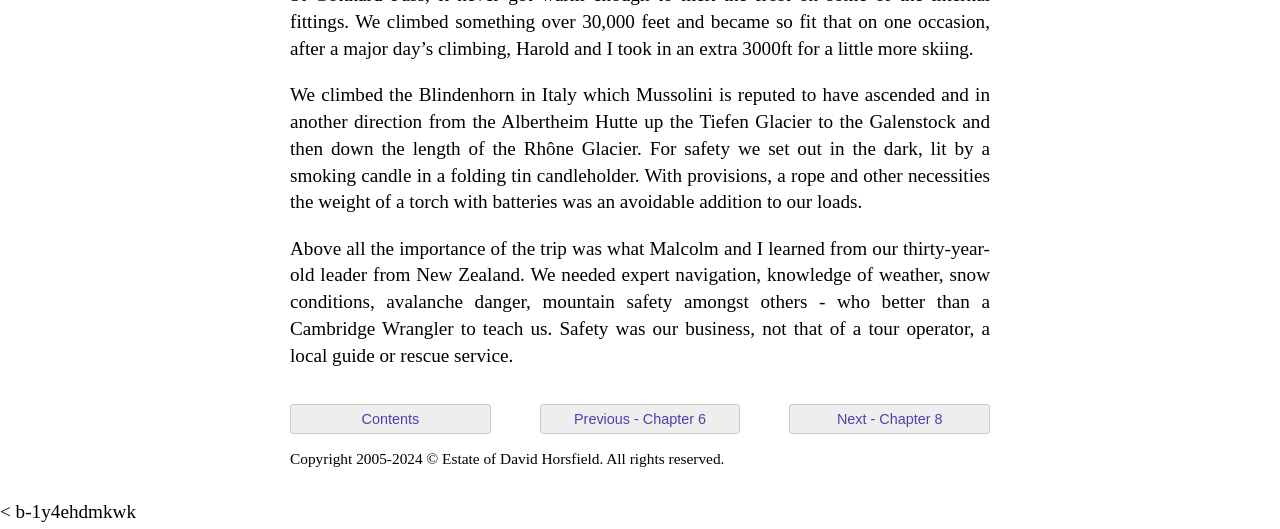What is the type of glacier mentioned in the first paragraph?
Respond with a short answer, either a single word or a phrase, based on the image.

Rhône Glacier